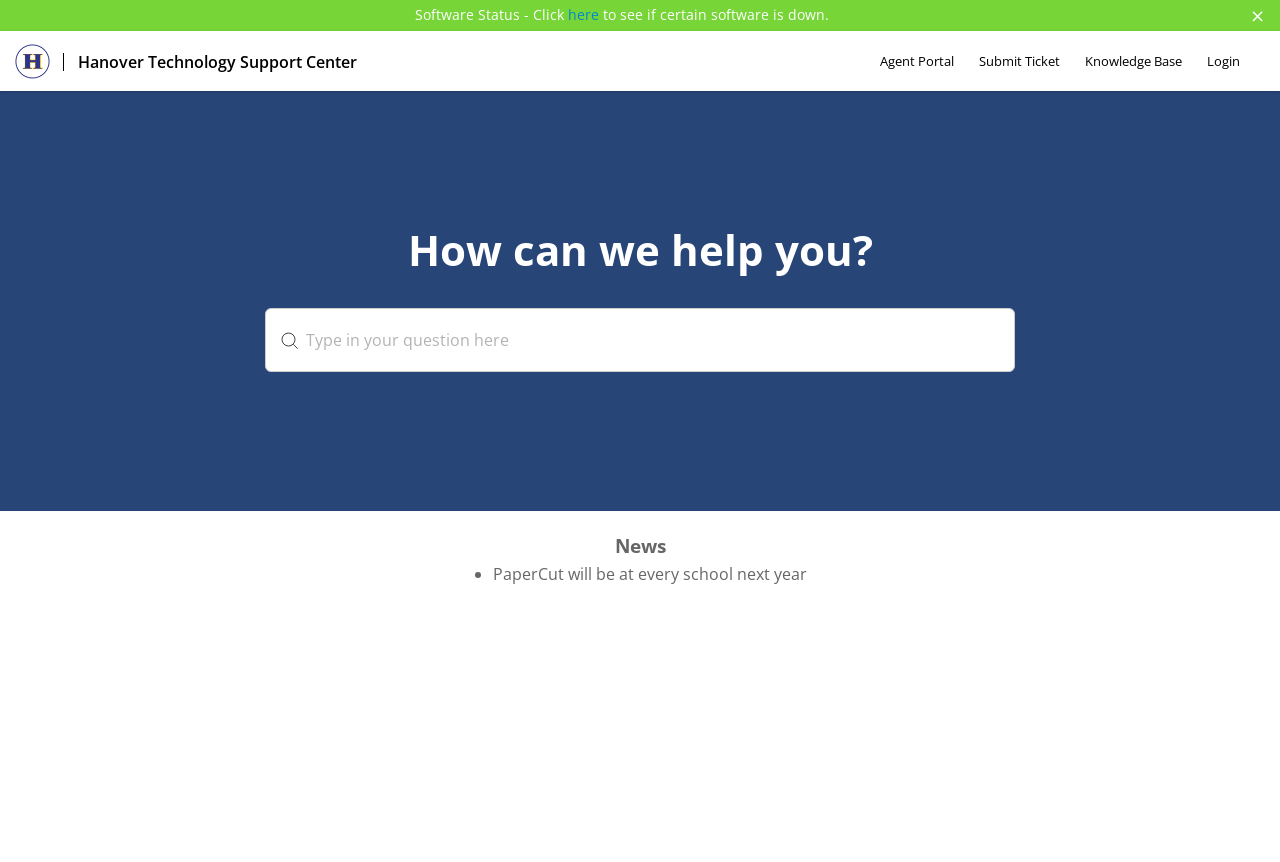Given the following UI element description: "Show Text Part by Default", find the bounding box coordinates in the webpage screenshot.

None